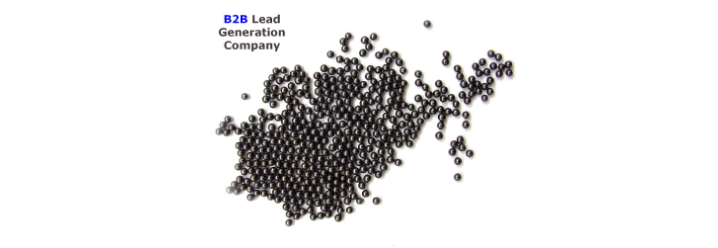What is the purpose of effective lead generation services?
Please provide a comprehensive answer to the question based on the webpage screenshot.

The caption explains that effective lead generation services can help companies enhance their marketing strategies and improve their return on investment, which is a critical component for businesses.